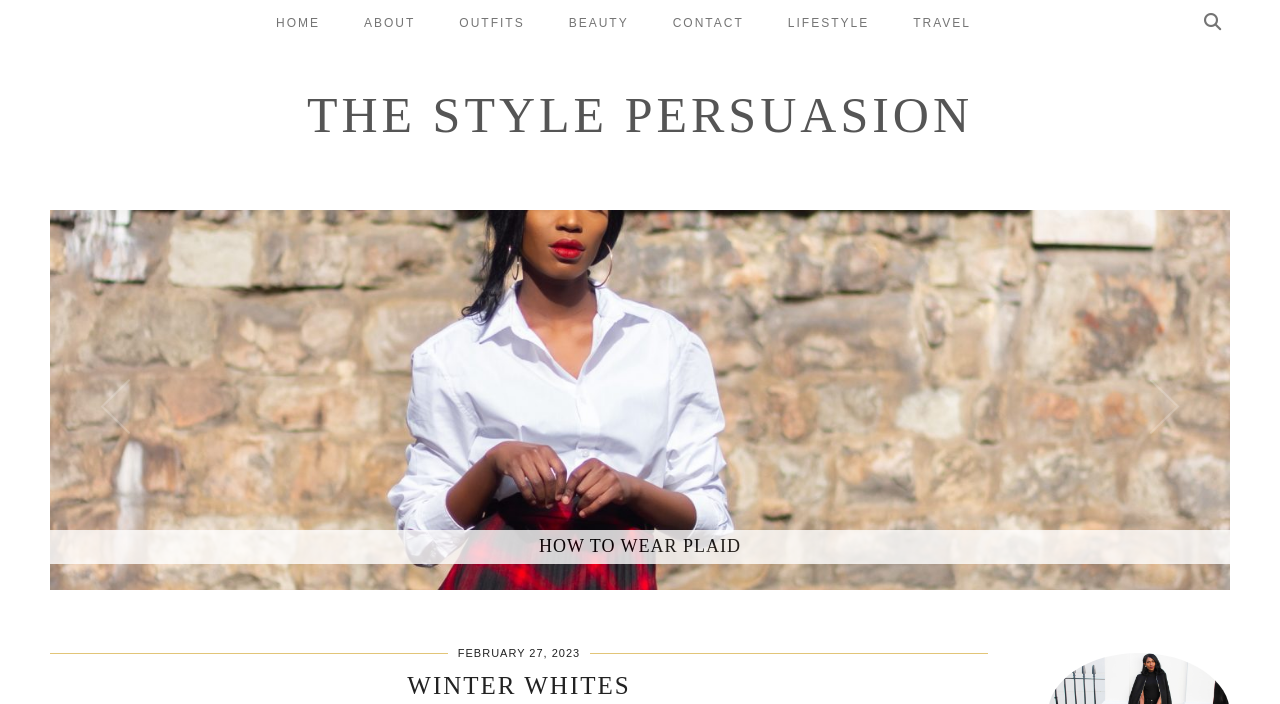Provide a brief response in the form of a single word or phrase:
What is the date of the latest article?

FEBRUARY 27, 2023